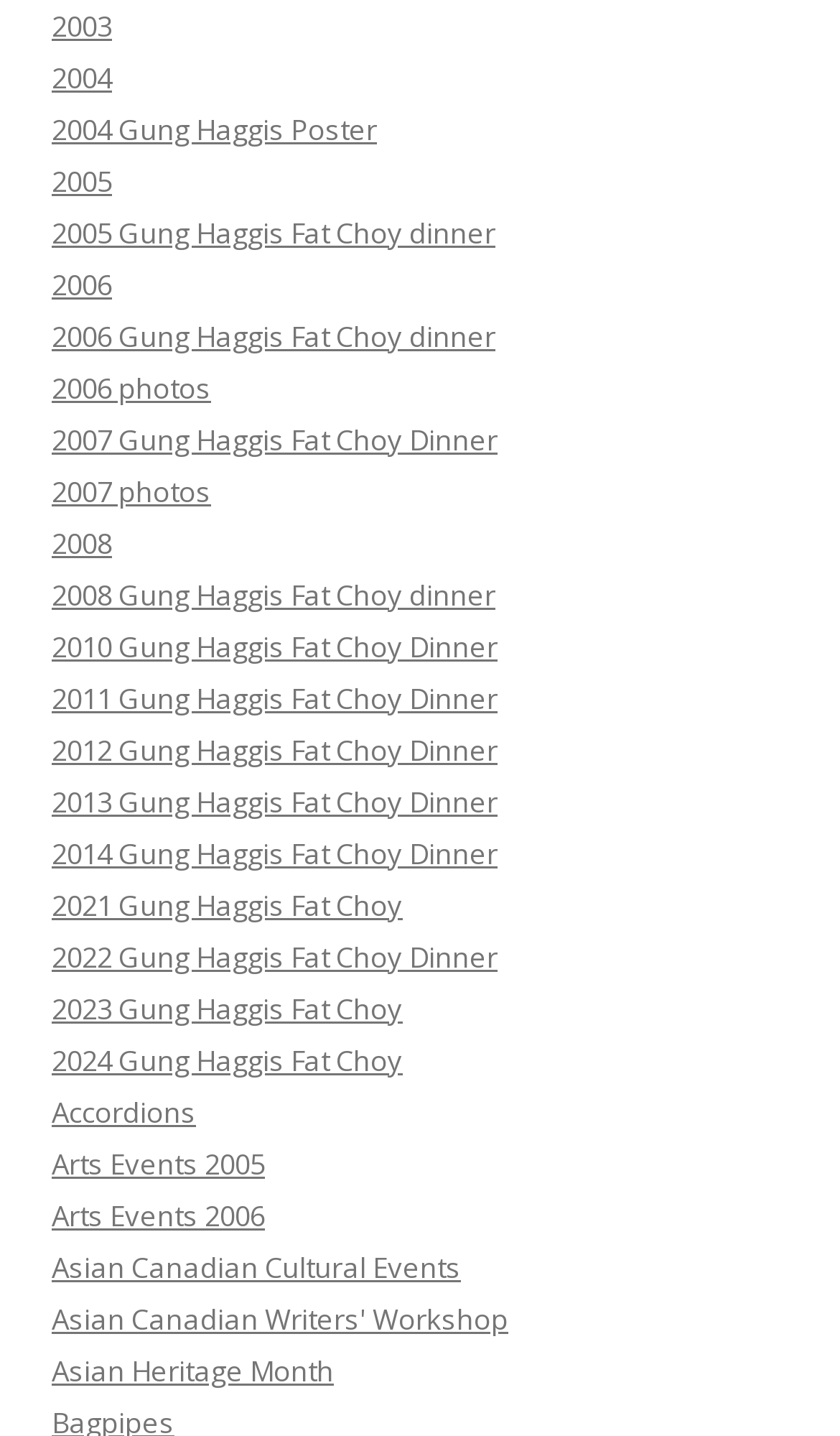Please identify the bounding box coordinates of the element's region that needs to be clicked to fulfill the following instruction: "Explore Asian Canadian Cultural Events". The bounding box coordinates should consist of four float numbers between 0 and 1, i.e., [left, top, right, bottom].

[0.062, 0.869, 0.549, 0.896]